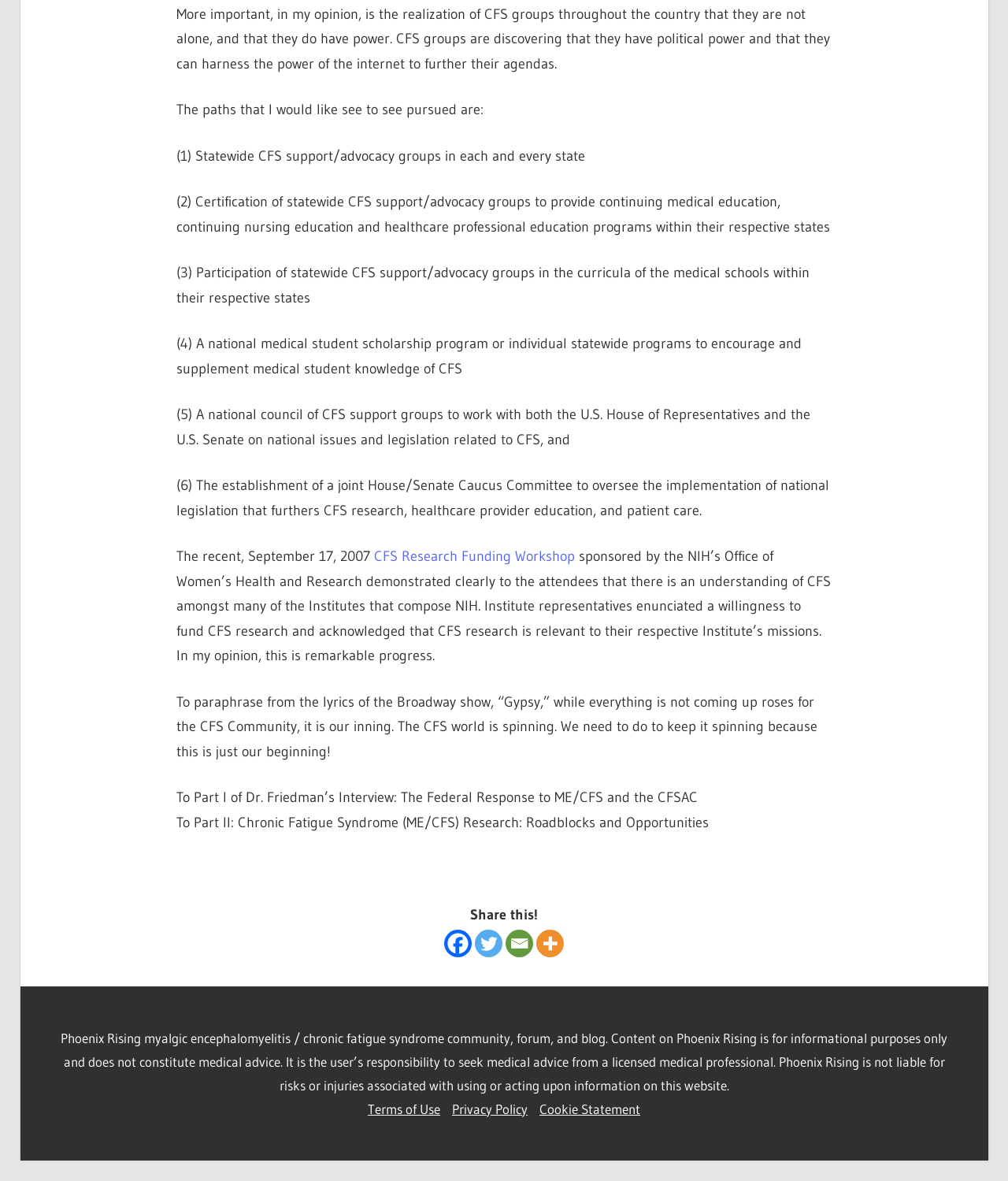What is the author's tone in the article?
Look at the image and respond with a single word or a short phrase.

Optimistic